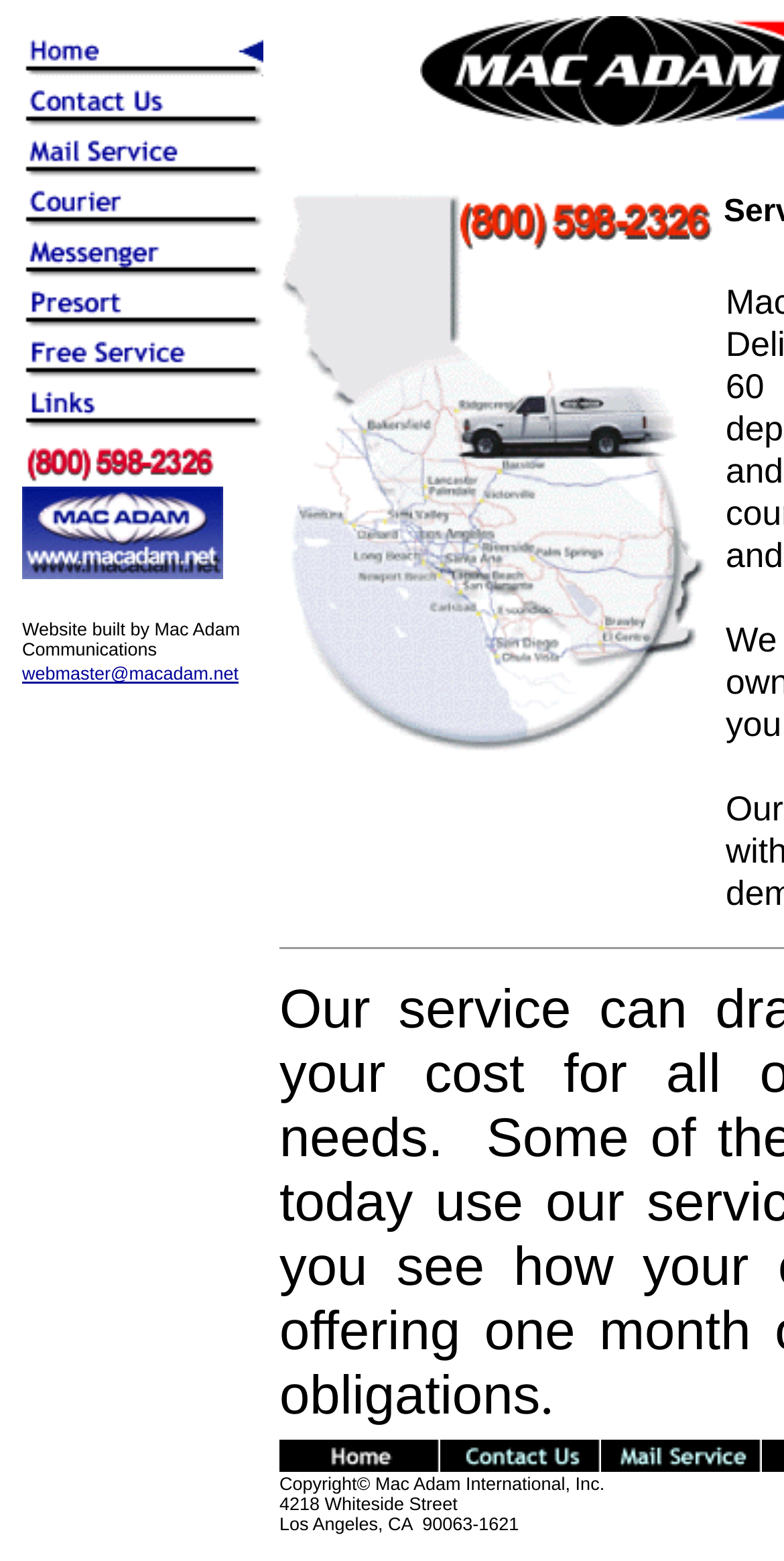Locate the bounding box coordinates of the area to click to fulfill this instruction: "Visit www.macadam.net". The bounding box should be presented as four float numbers between 0 and 1, in the order [left, top, right, bottom].

[0.028, 0.354, 0.285, 0.376]